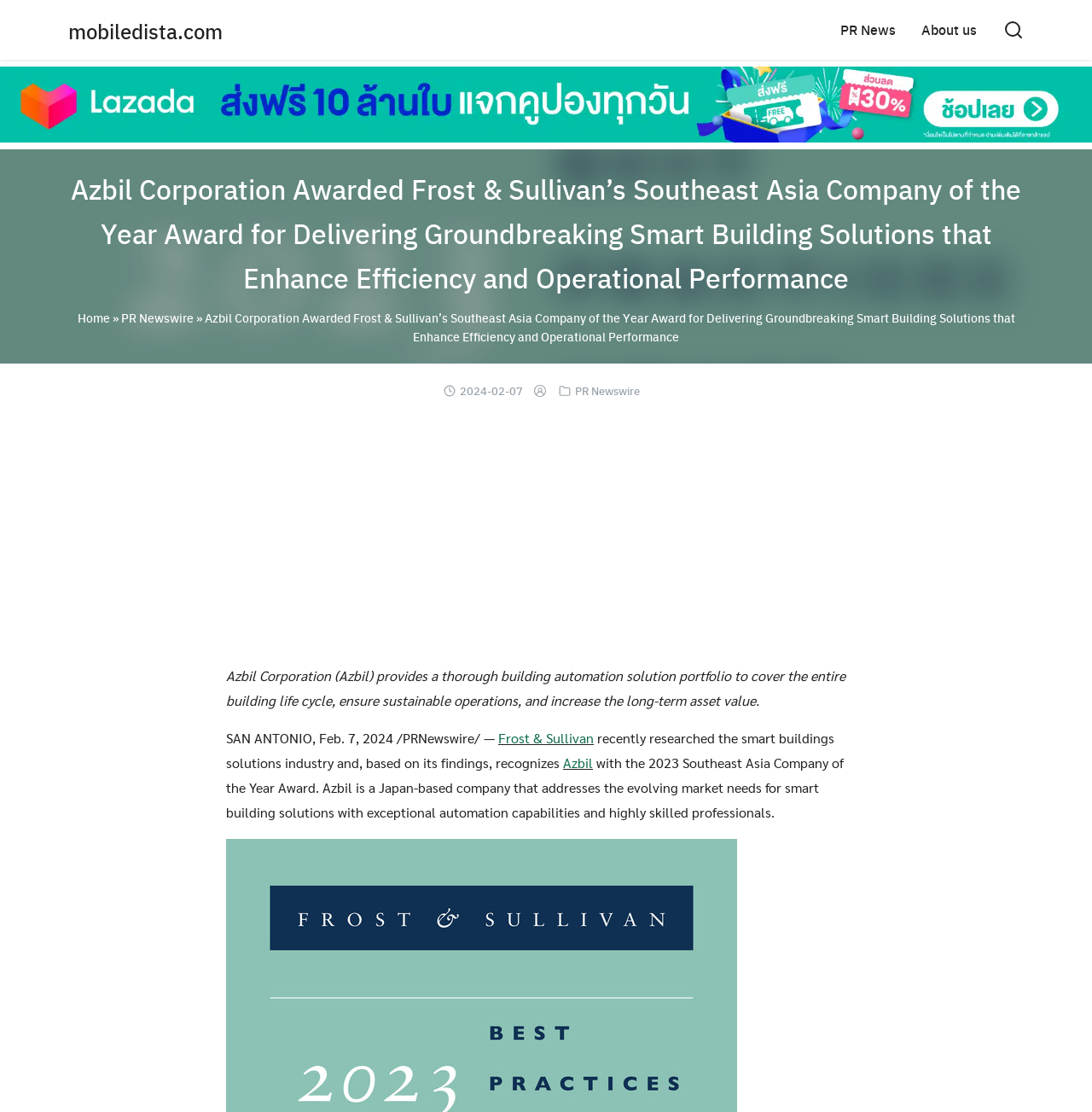Please identify the coordinates of the bounding box for the clickable region that will accomplish this instruction: "Go to About us page".

[0.832, 0.013, 0.906, 0.041]